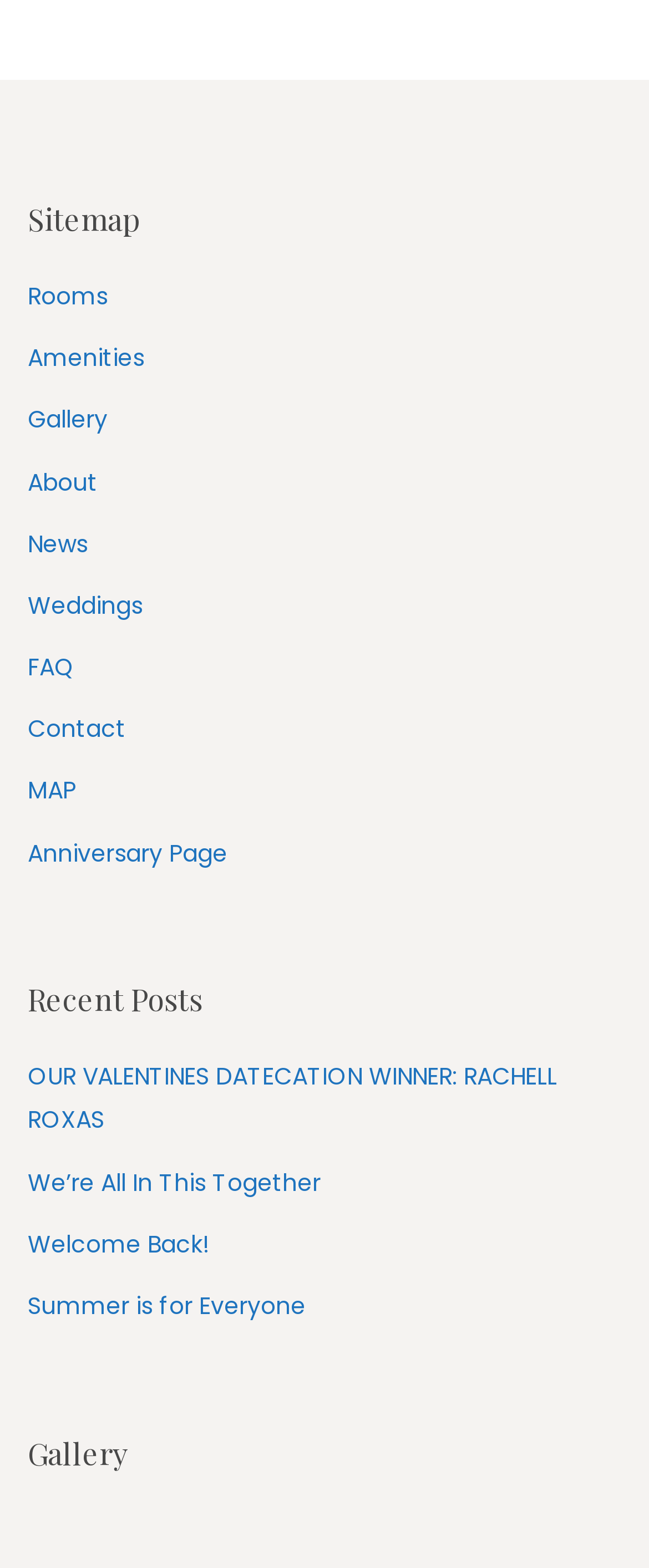What is the title of the second section?
Please give a detailed and thorough answer to the question, covering all relevant points.

The second section has a heading element with the text 'Recent Posts' and a bounding box coordinate of [0.043, 0.626, 0.957, 0.65].